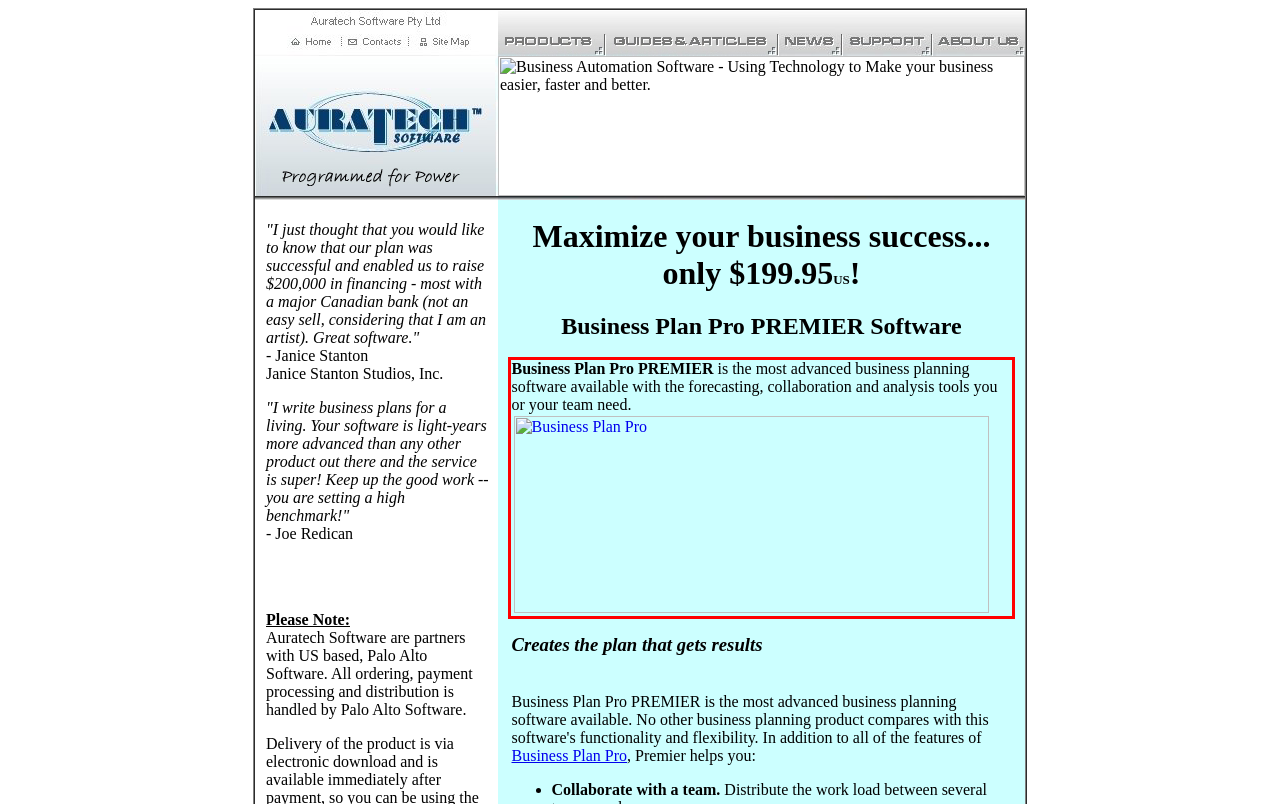Using the provided screenshot of a webpage, recognize the text inside the red rectangle bounding box by performing OCR.

Business Plan Pro PREMIER is the most advanced business planning software available with the forecasting, collaboration and analysis tools you or your team need.